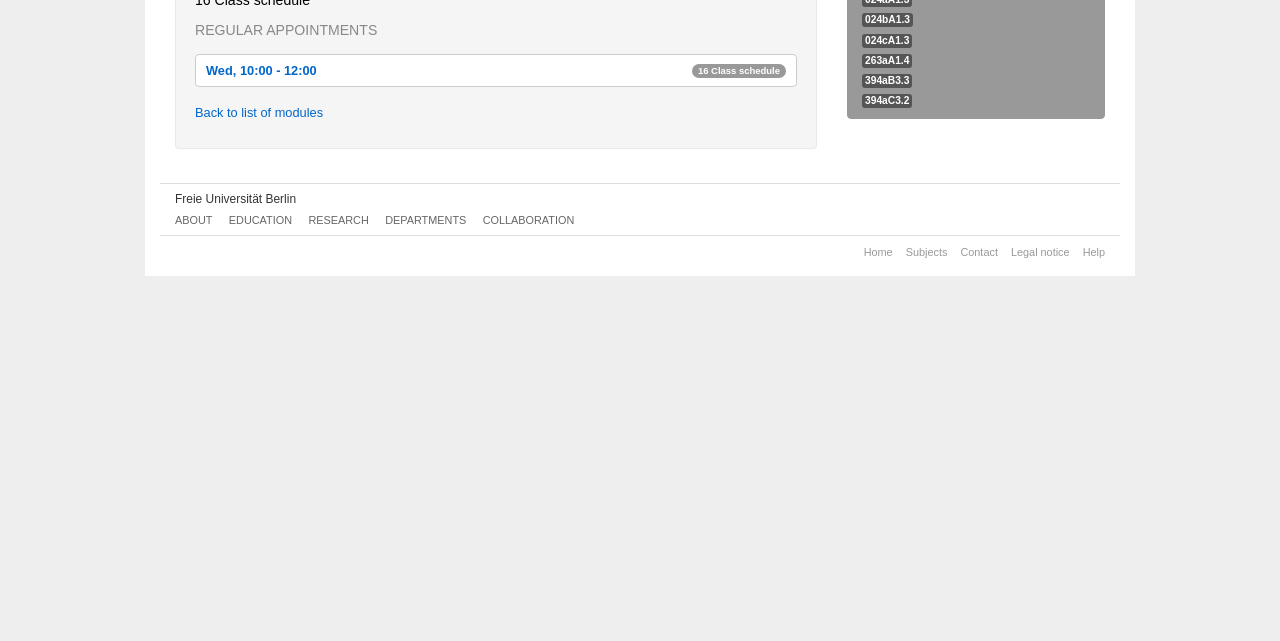Locate the bounding box coordinates of the UI element described by: "394aB3.3". The bounding box coordinates should consist of four float numbers between 0 and 1, i.e., [left, top, right, bottom].

[0.676, 0.117, 0.71, 0.134]